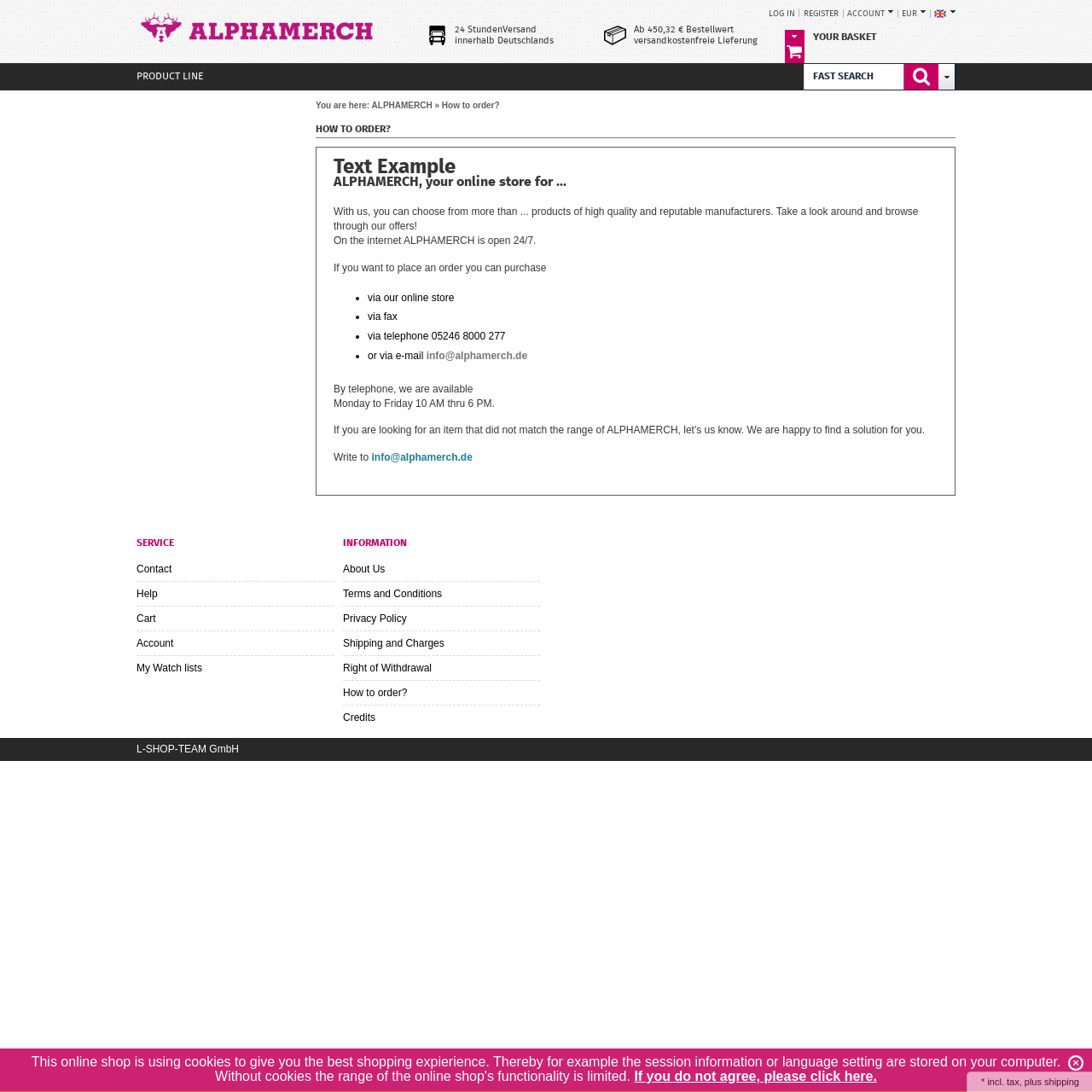Find and specify the bounding box coordinates that correspond to the clickable region for the instruction: "Click on the 'EN' language link".

[0.852, 0.005, 0.875, 0.019]